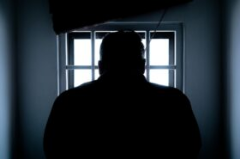What is the theme symbolized by the visual?
Answer the question with as much detail as possible.

The visual symbolizes themes of hope and yearning for freedom, as if the individual is pondering their life’s journey or waiting for a beckoning change, which is conveyed through the contrast between the dark figure and the bright, light-filled space behind them.